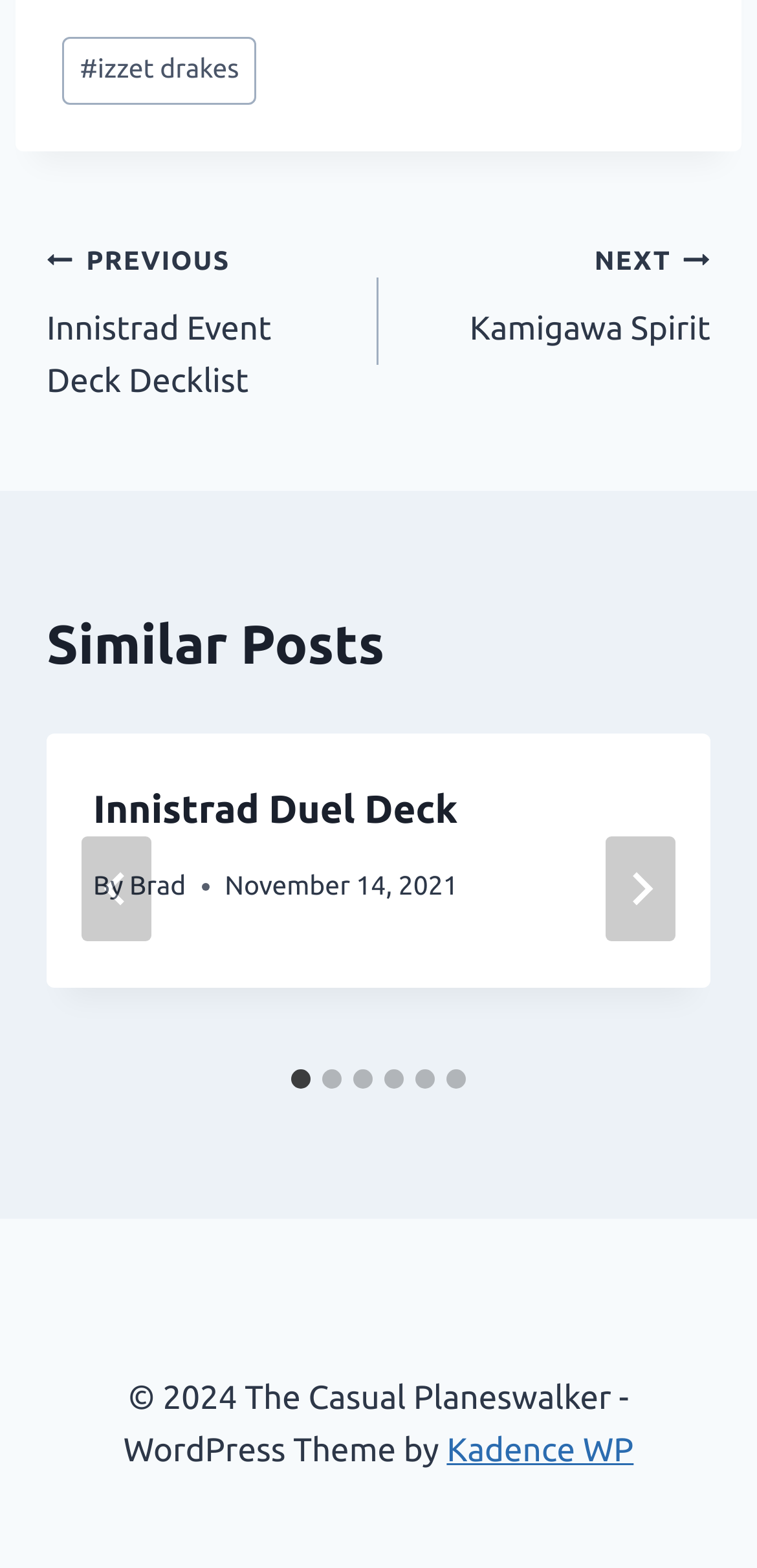From the details in the image, provide a thorough response to the question: What is the date of the article?

The date of the article is 'November 14, 2021', which is indicated by the time element with the text 'November 14, 2021' inside the header element of the article.